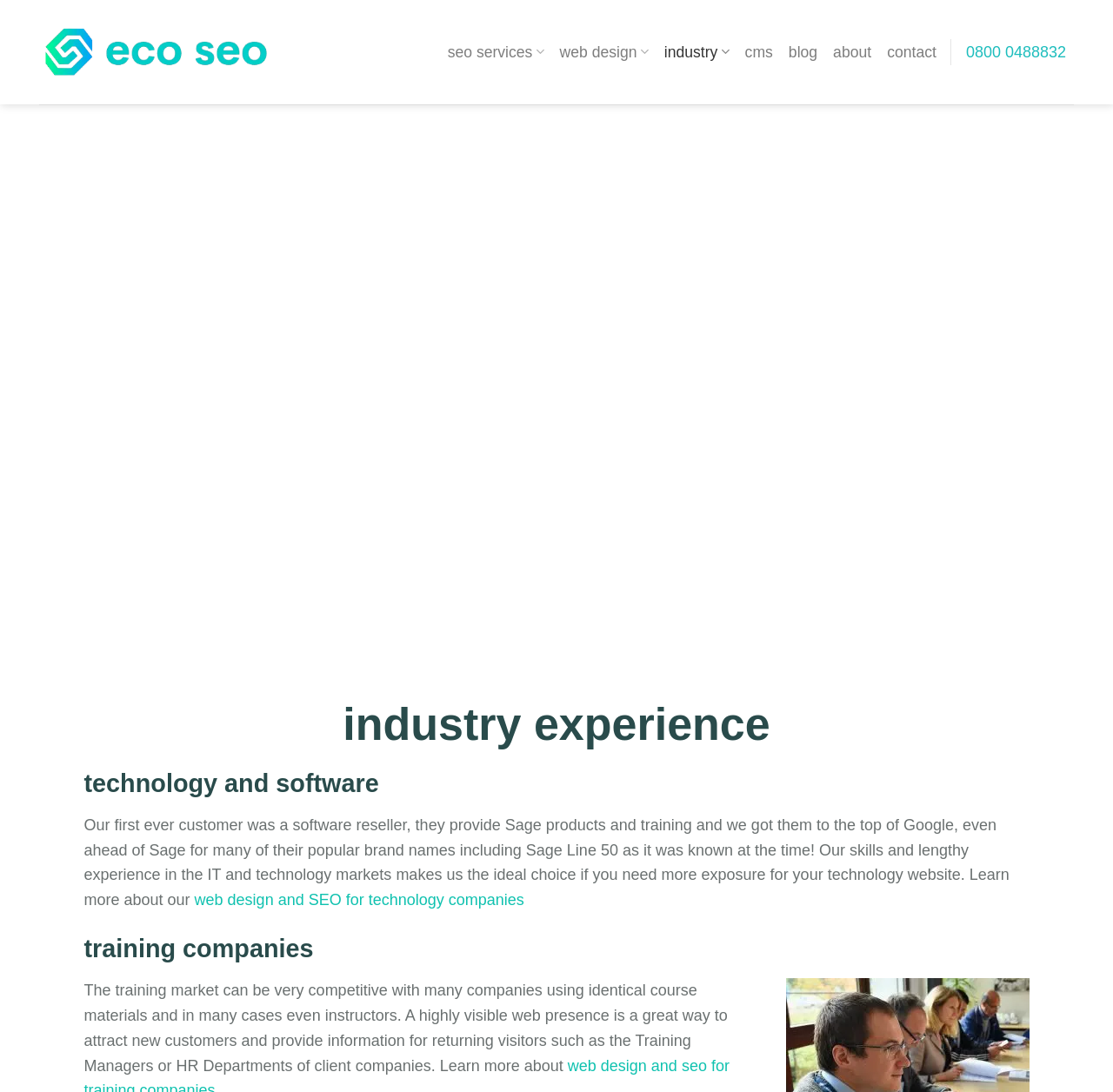What was the company's first ever customer?
Could you please answer the question thoroughly and with as much detail as possible?

I found this answer by reading the static text element with the bounding box coordinates [0.075, 0.747, 0.907, 0.832], which mentions that 'Our first ever customer was a software reseller'.